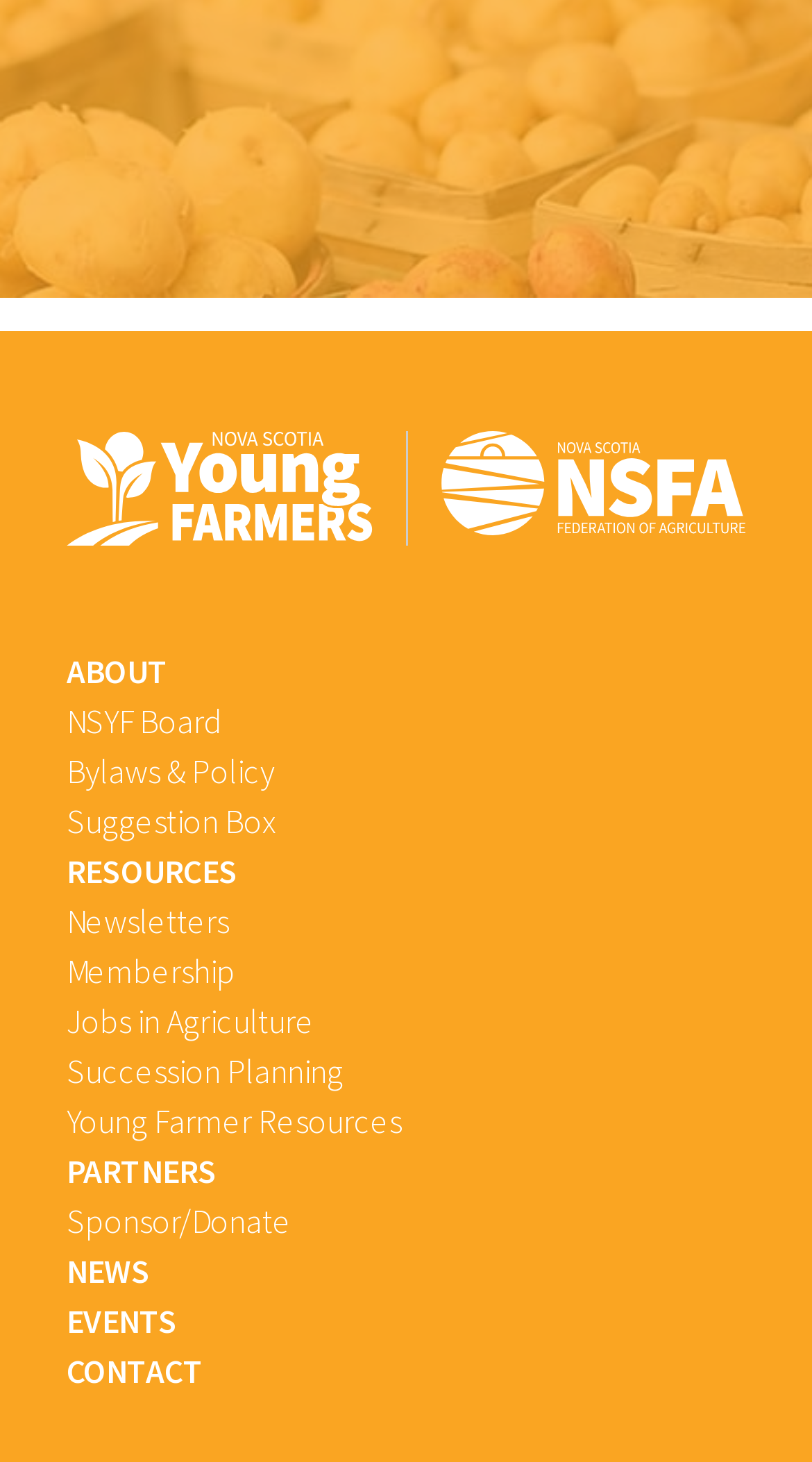What is the category that 'Suggestion Box' belongs to?
Provide a concise answer using a single word or phrase based on the image.

NSYF Board